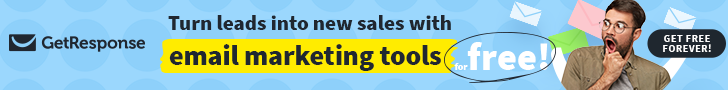Please answer the following question using a single word or phrase: 
What is the emotion expressed by the person in the graphic?

Surprise